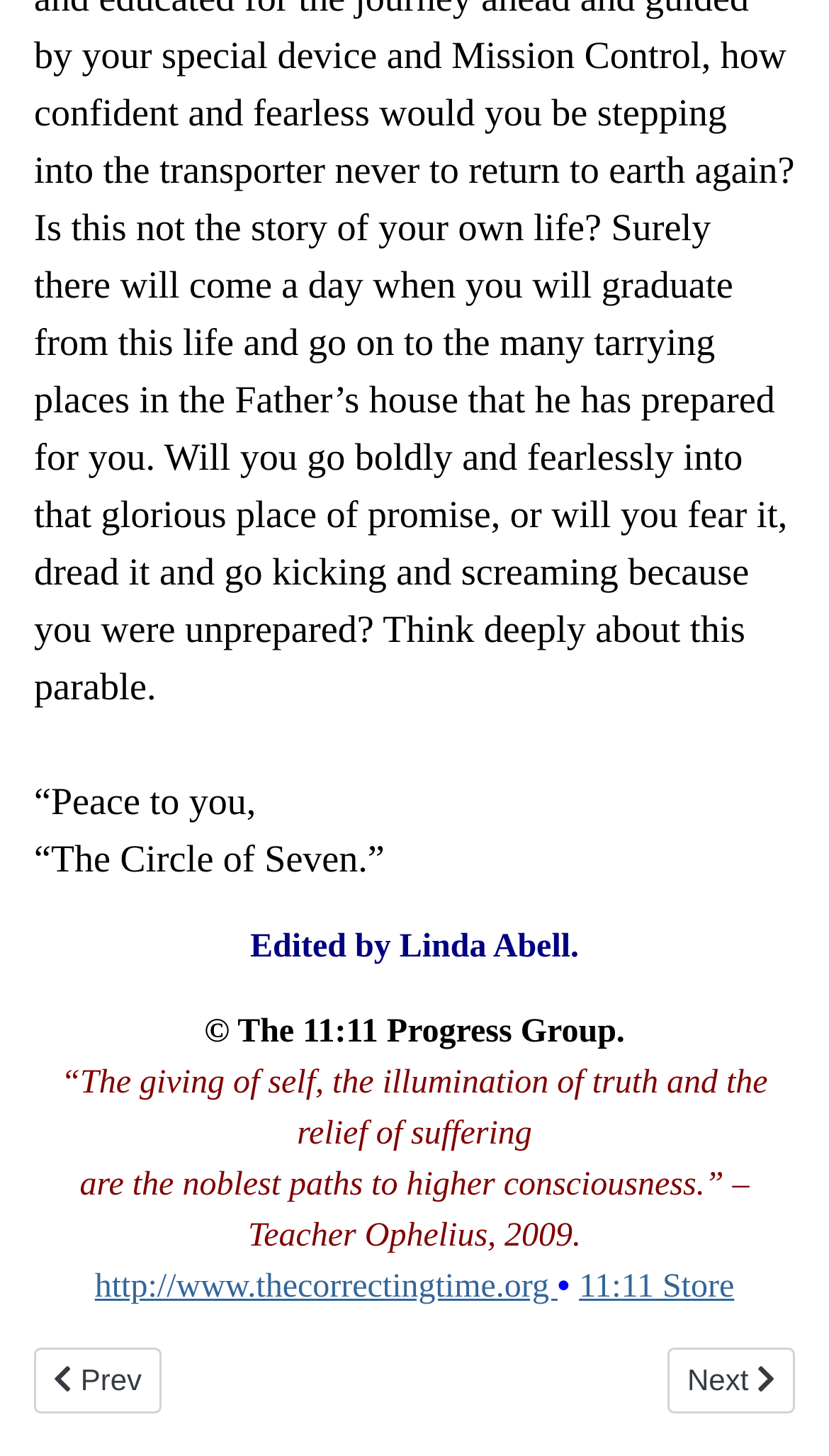Find the UI element described as: "11:11 Store" and predict its bounding box coordinates. Ensure the coordinates are four float numbers between 0 and 1, [left, top, right, bottom].

[0.698, 0.872, 0.886, 0.897]